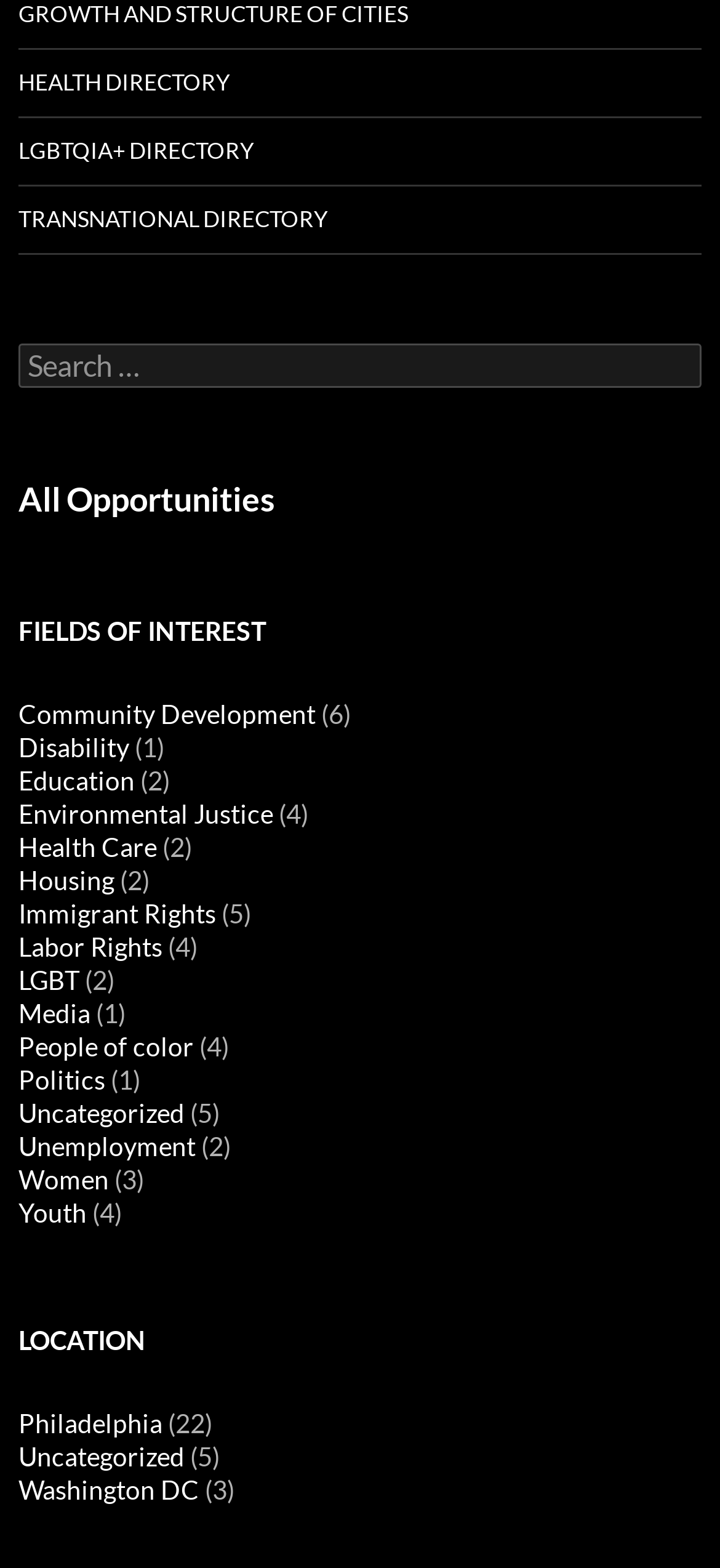Find the bounding box coordinates for the UI element whose description is: "Housing". The coordinates should be four float numbers between 0 and 1, in the format [left, top, right, bottom].

[0.026, 0.551, 0.159, 0.571]